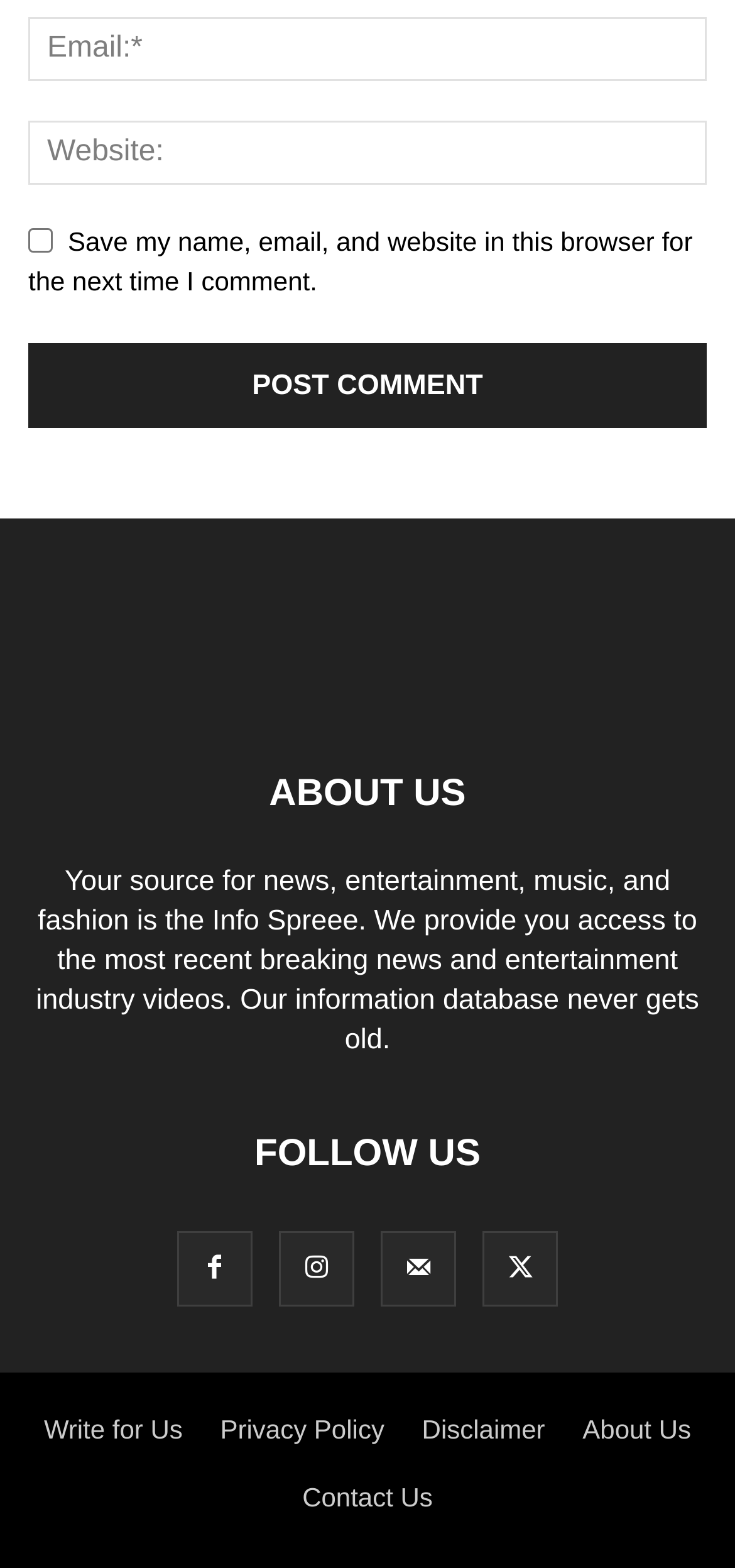Extract the bounding box coordinates of the UI element described: "Privacy Policy". Provide the coordinates in the format [left, top, right, bottom] with values ranging from 0 to 1.

[0.3, 0.902, 0.523, 0.921]